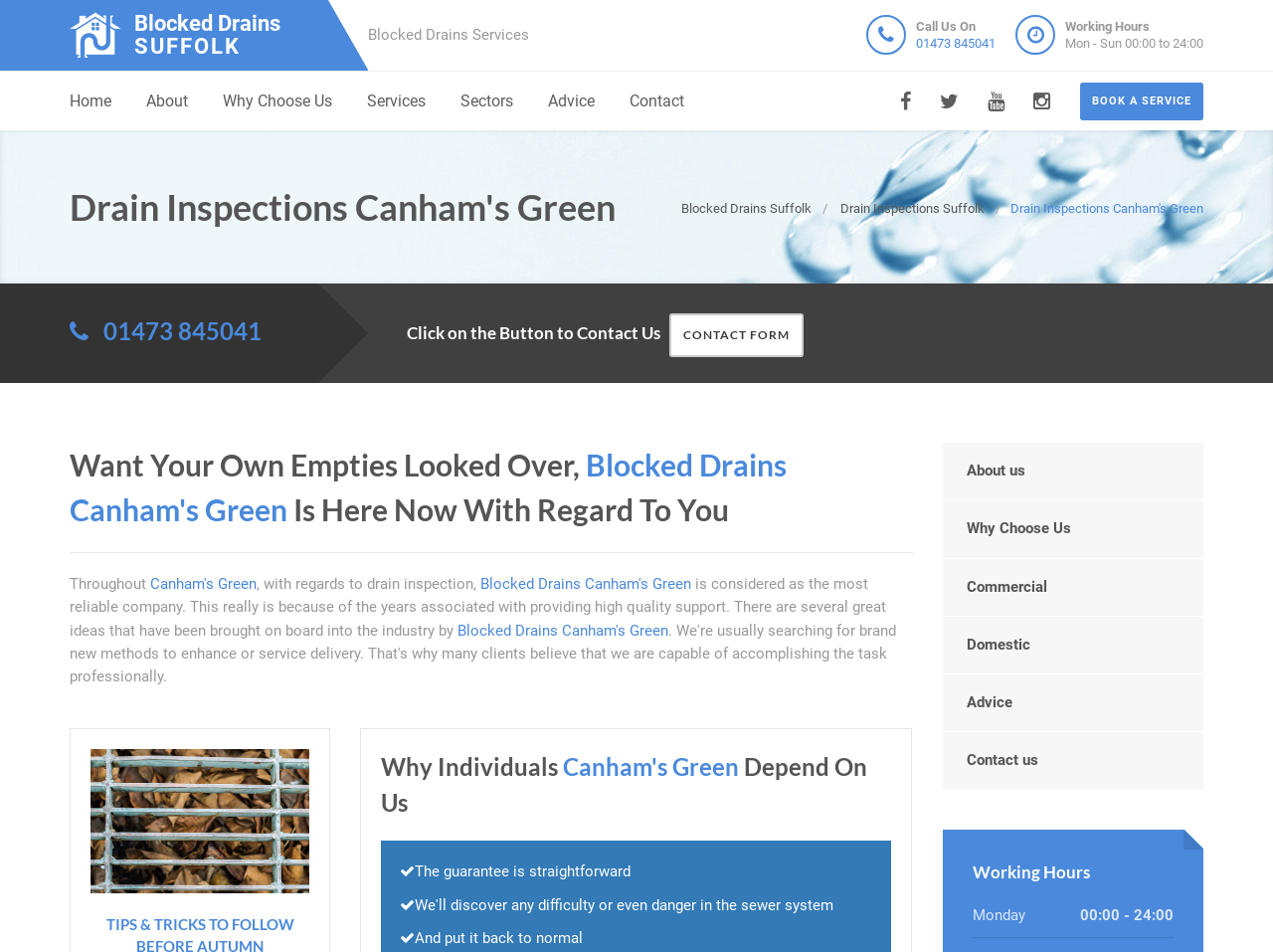Indicate the bounding box coordinates of the element that must be clicked to execute the instruction: "Call the company". The coordinates should be given as four float numbers between 0 and 1, i.e., [left, top, right, bottom].

[0.72, 0.038, 0.782, 0.053]